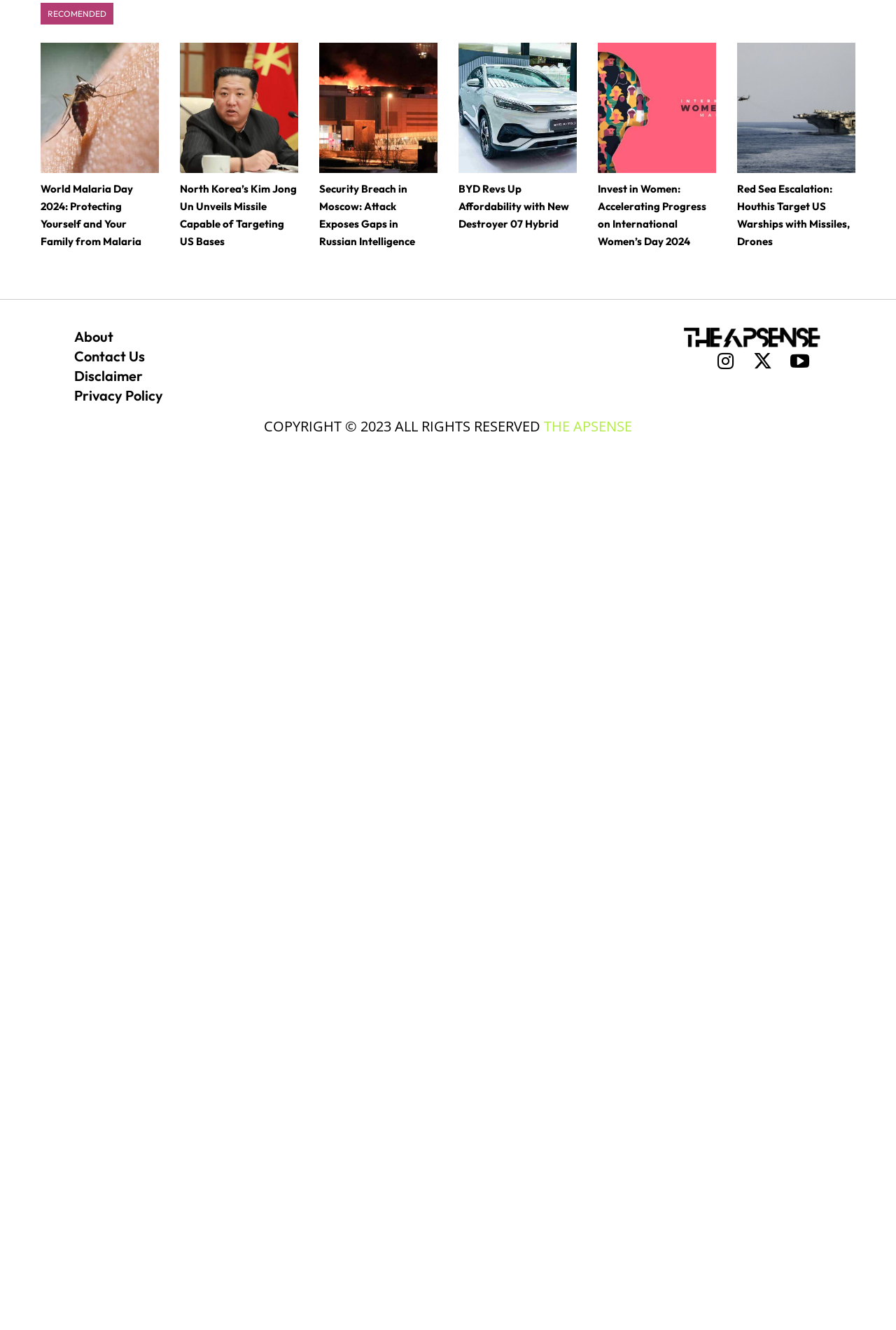How many news articles are displayed on the webpage?
Please provide a single word or phrase based on the screenshot.

5